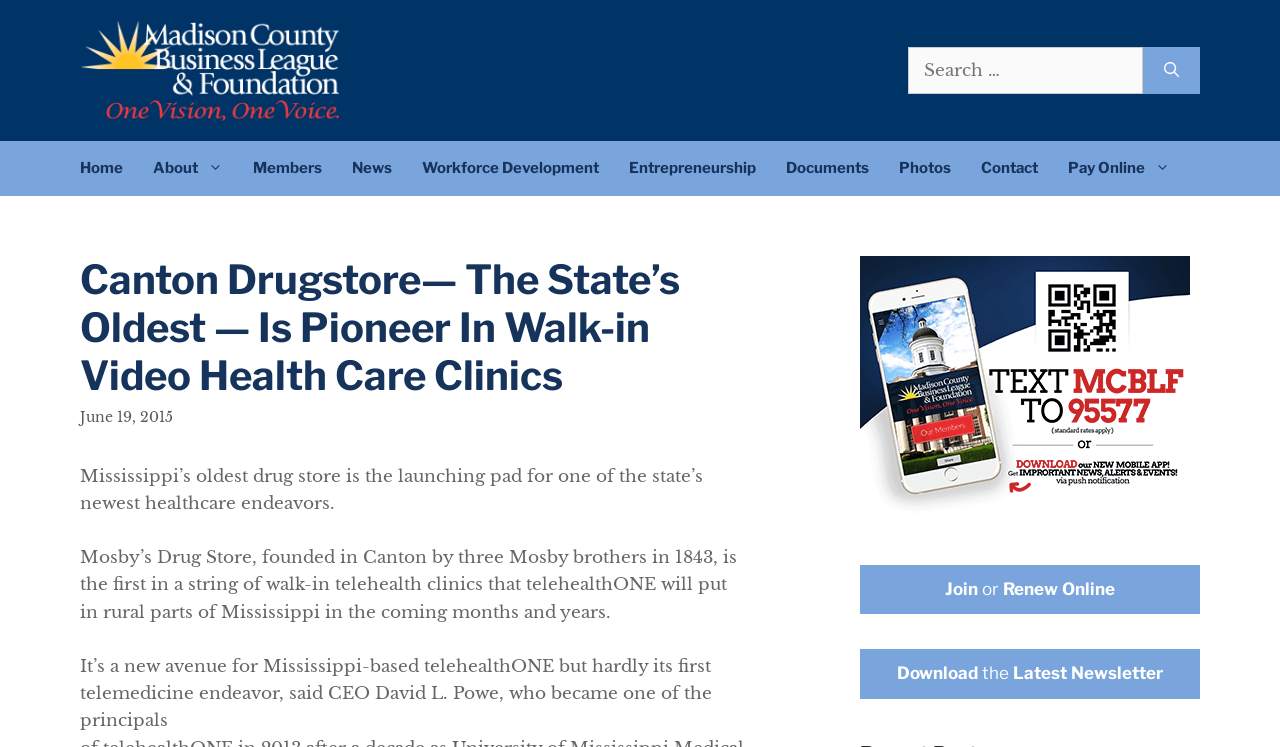Extract the bounding box coordinates for the HTML element that matches this description: "Join or Renew Online". The coordinates should be four float numbers between 0 and 1, i.e., [left, top, right, bottom].

[0.672, 0.756, 0.938, 0.822]